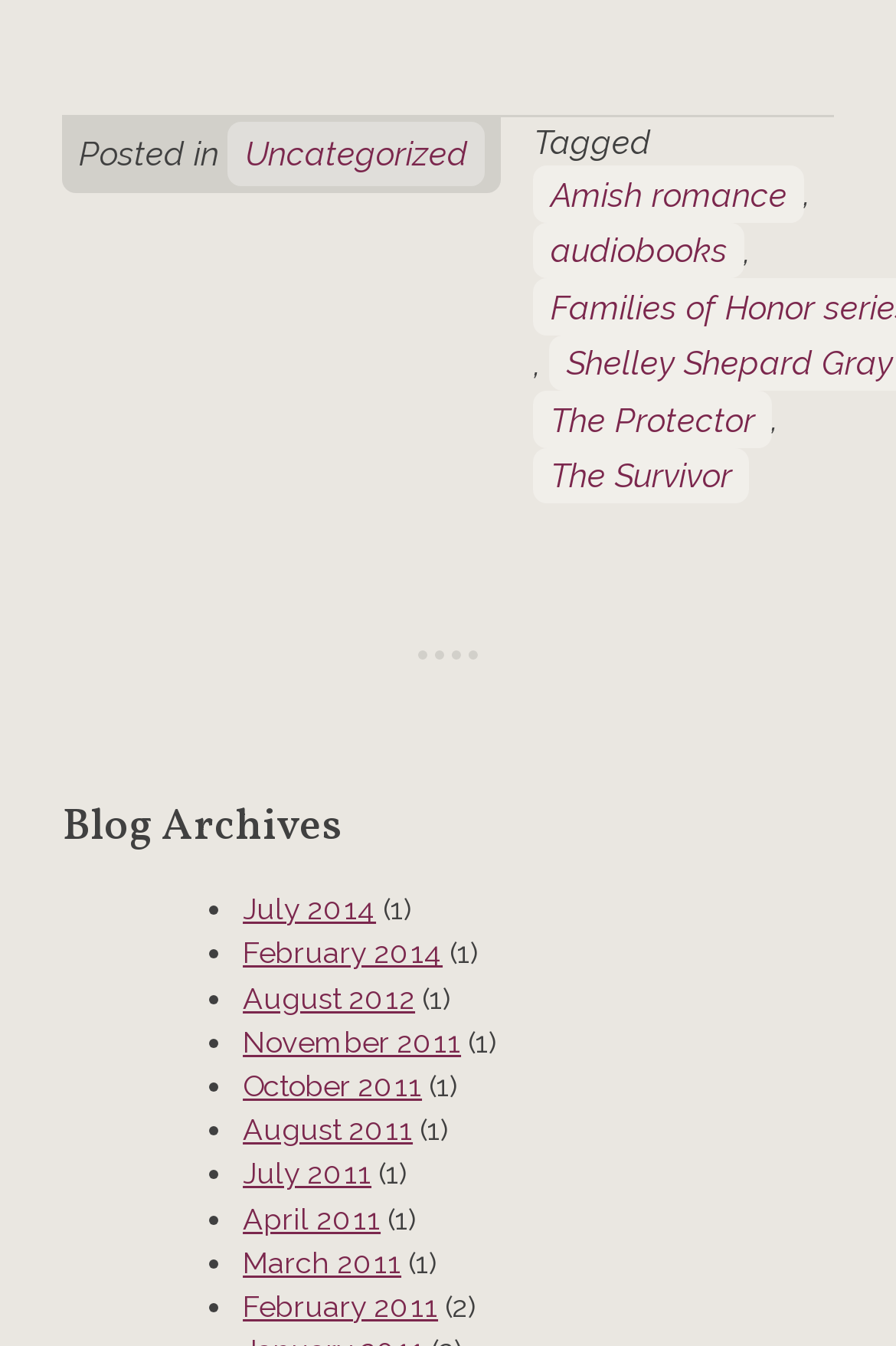Find the bounding box of the element with the following description: "Uncategorized". The coordinates must be four float numbers between 0 and 1, formatted as [left, top, right, bottom].

[0.255, 0.091, 0.541, 0.138]